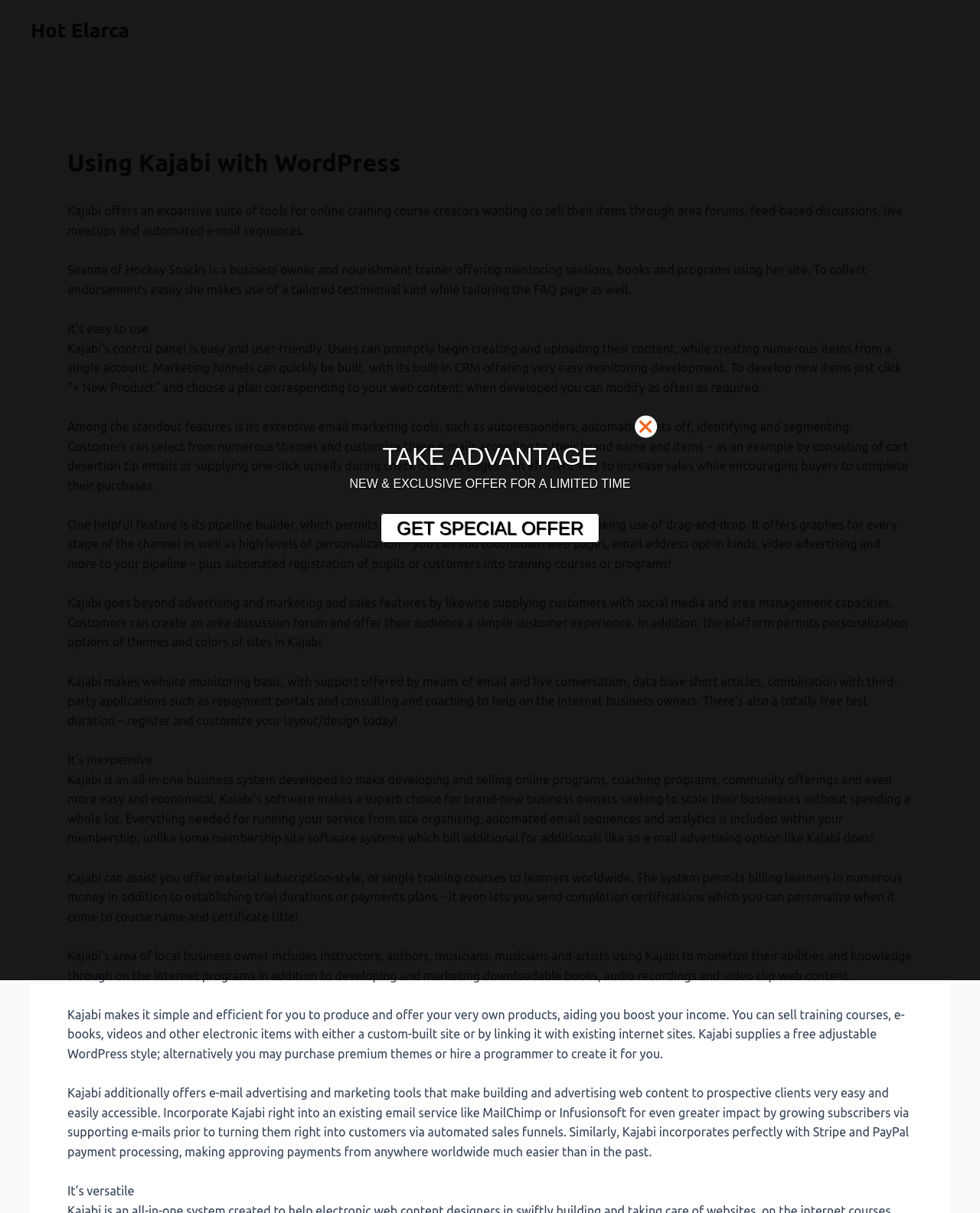Give a short answer using one word or phrase for the question:
What is Kajabi used for?

Online training course creation